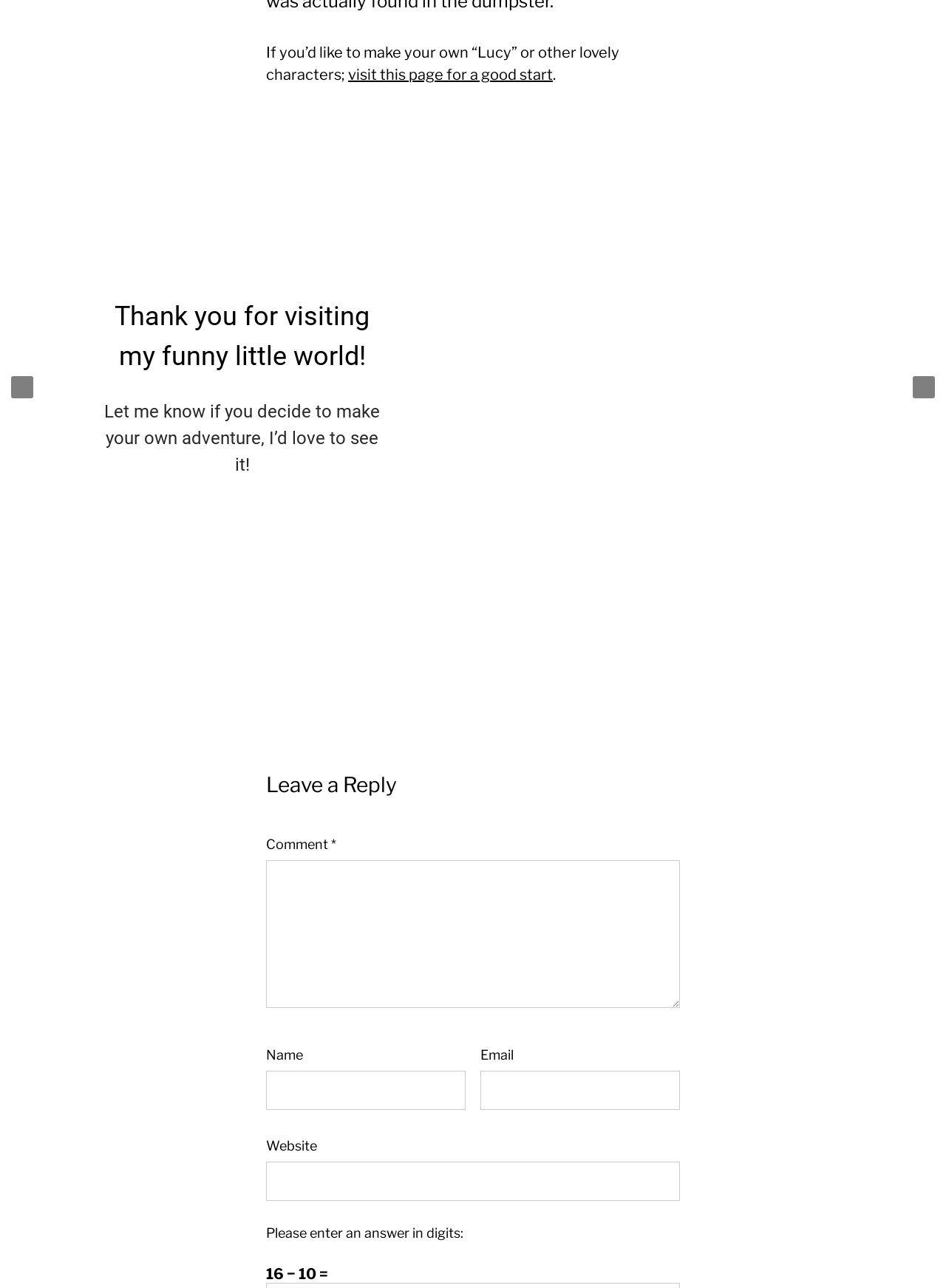What is the link text that opens in a new tab?
Refer to the screenshot and deliver a thorough answer to the question presented.

I determined the link text by looking at the link element with the OCR text 'a drawing of Lucy' and its attribute 'opens in a new tab'. This suggests that the link text is 'a drawing of Lucy' and it opens in a new tab when clicked.